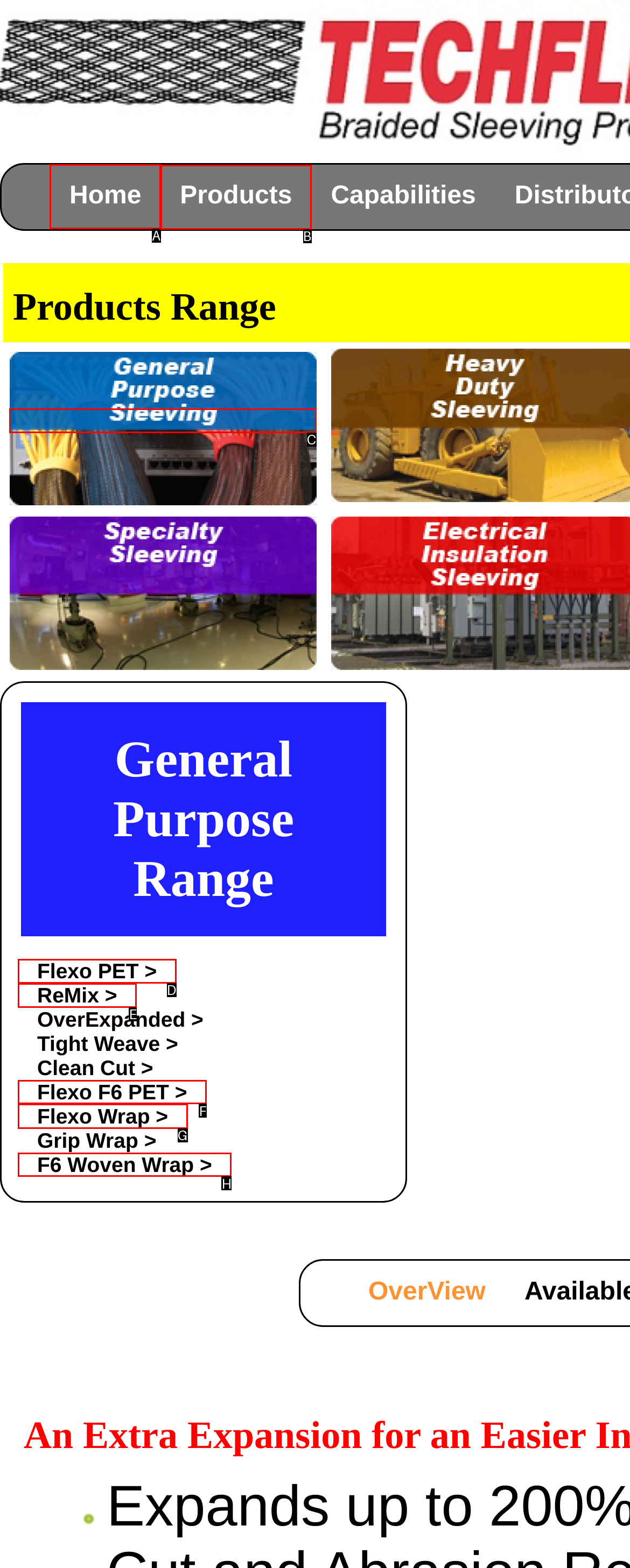Point out the specific HTML element to click to complete this task: Click on Home Reply with the letter of the chosen option.

A